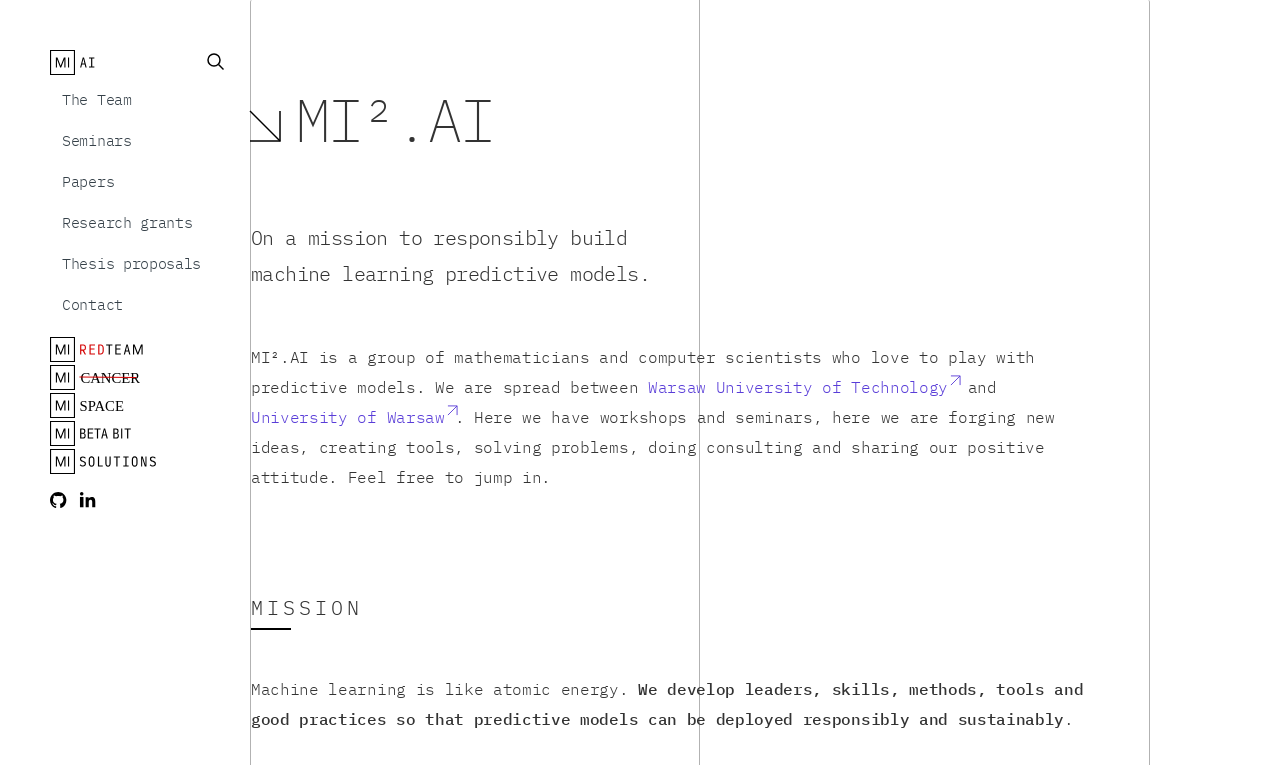Provide the bounding box coordinates for the area that should be clicked to complete the instruction: "contact us".

[0.048, 0.376, 0.195, 0.426]